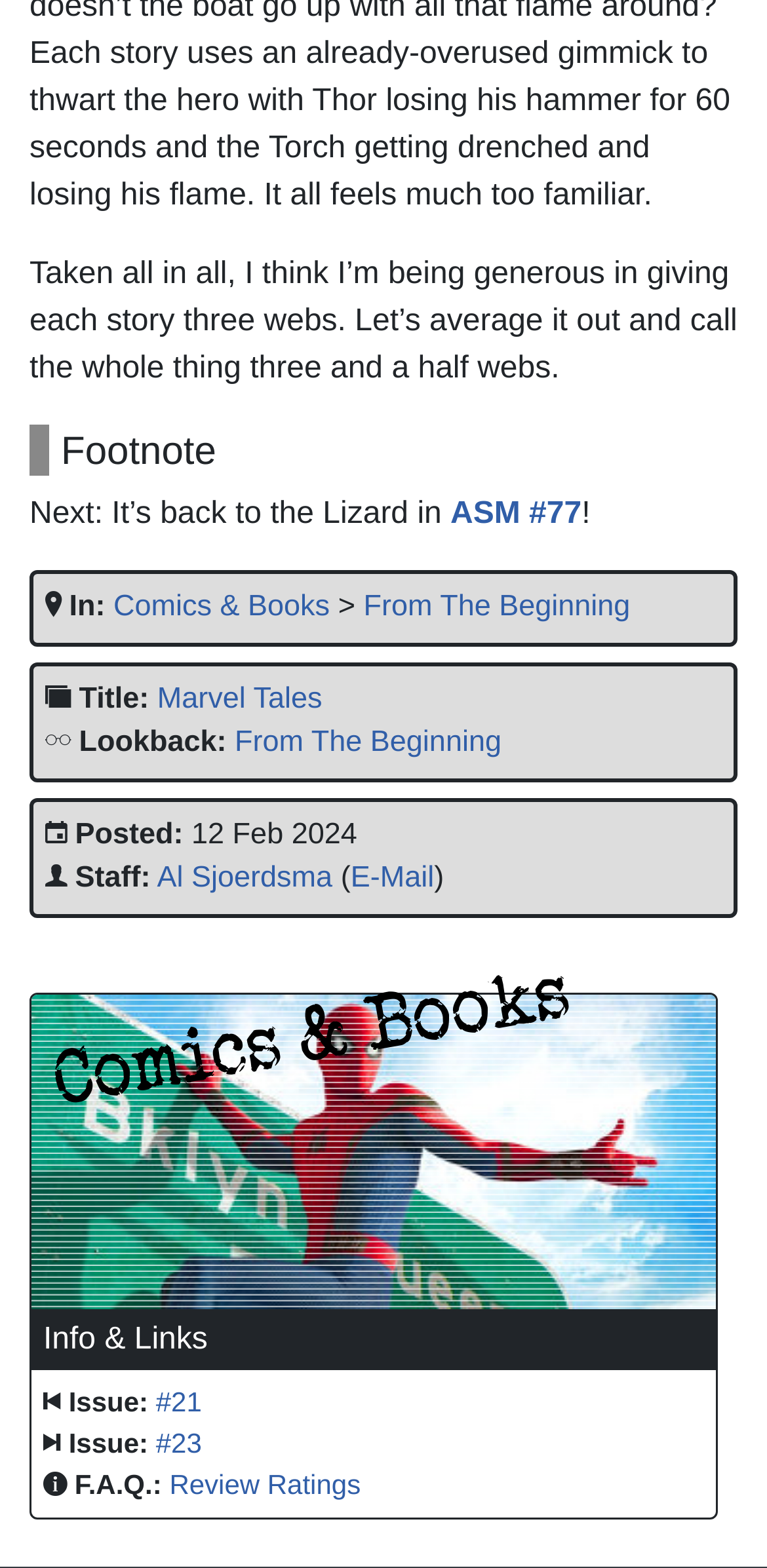Identify the bounding box coordinates of the clickable region to carry out the given instruction: "Go to the 'Comics & Books' page".

[0.148, 0.376, 0.43, 0.398]